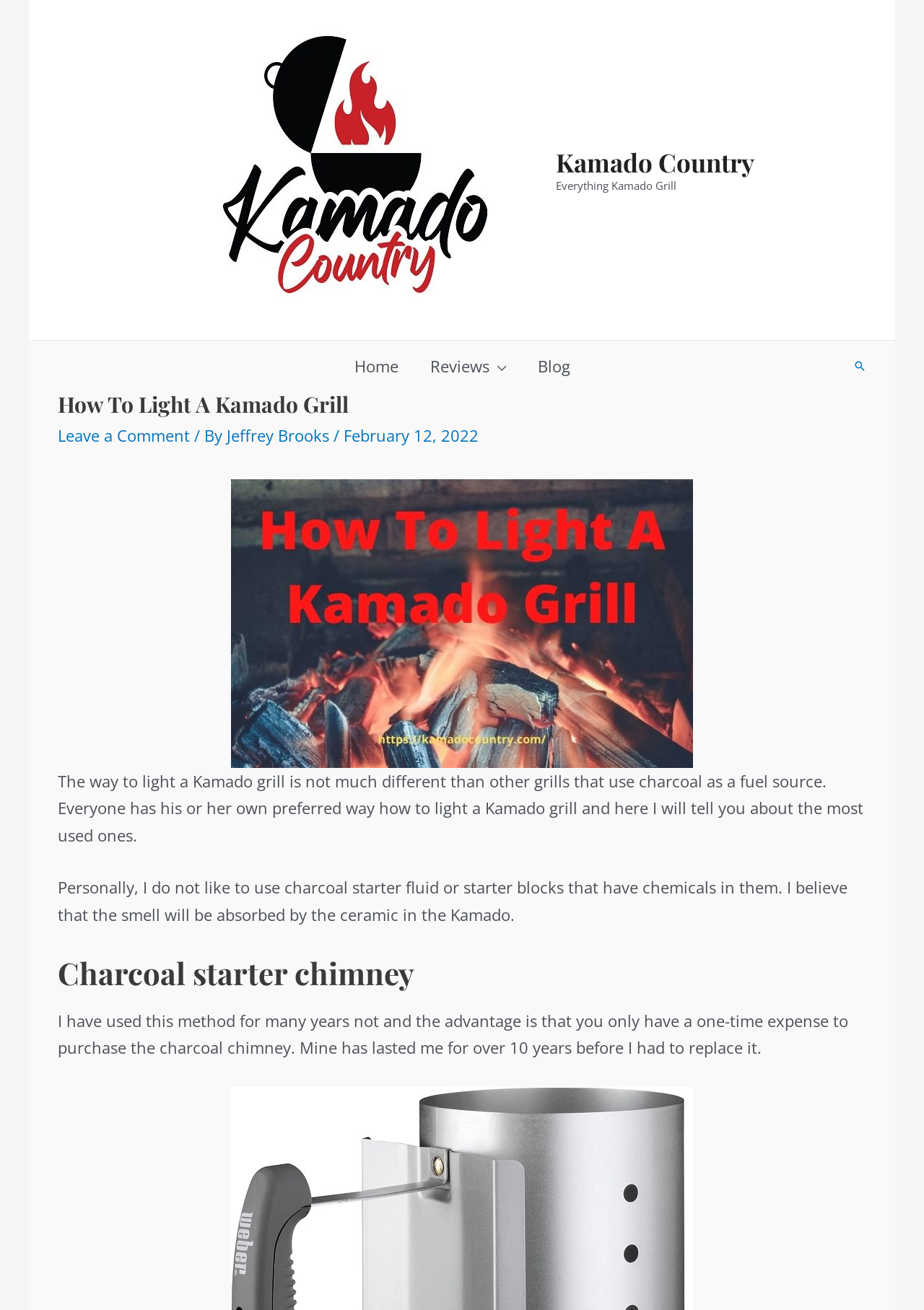Could you indicate the bounding box coordinates of the region to click in order to complete this instruction: "Click the 'Home' link".

[0.366, 0.26, 0.448, 0.299]